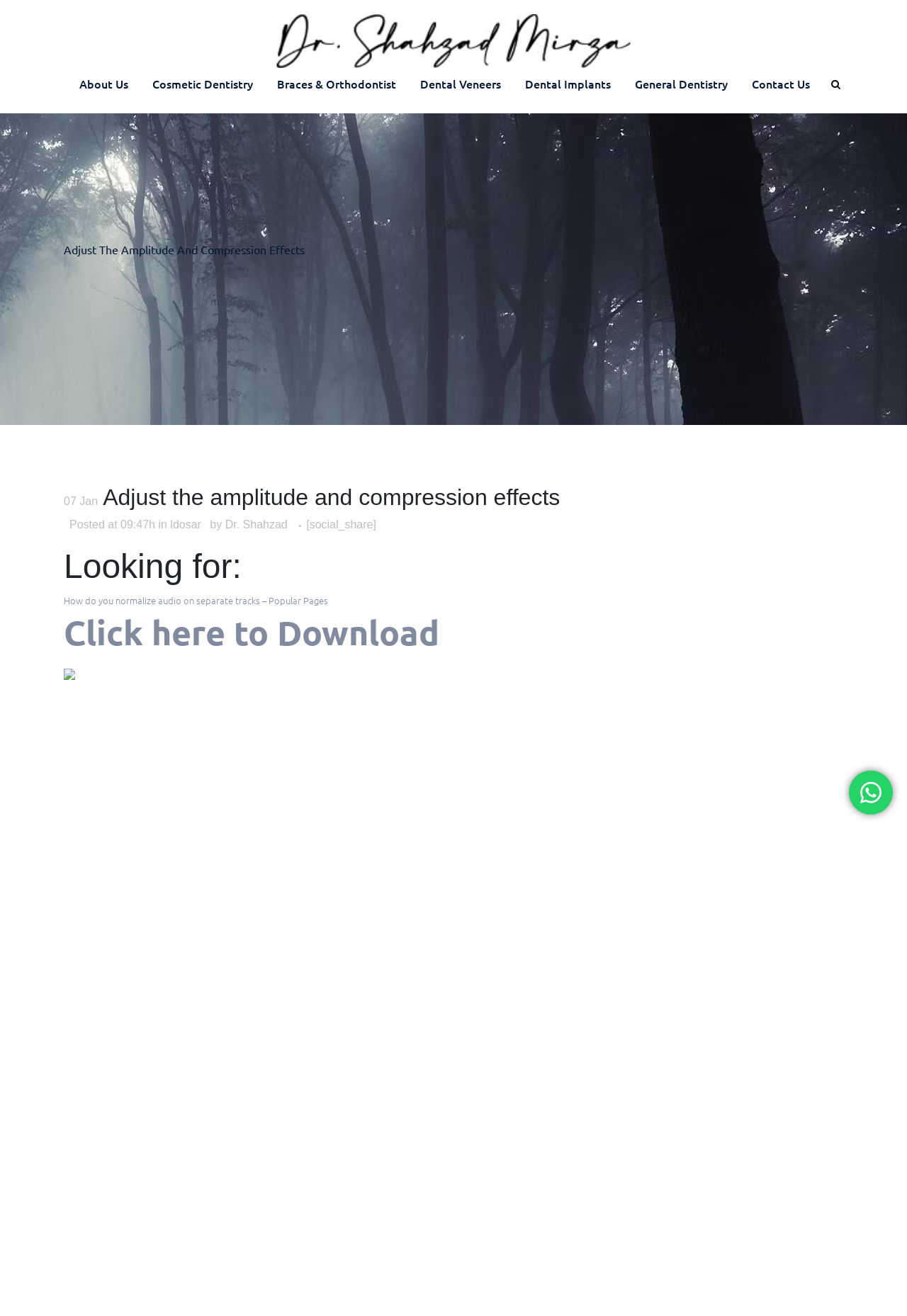Using the provided element description "Braces & Orthodontist", determine the bounding box coordinates of the UI element.

[0.292, 0.045, 0.45, 0.083]